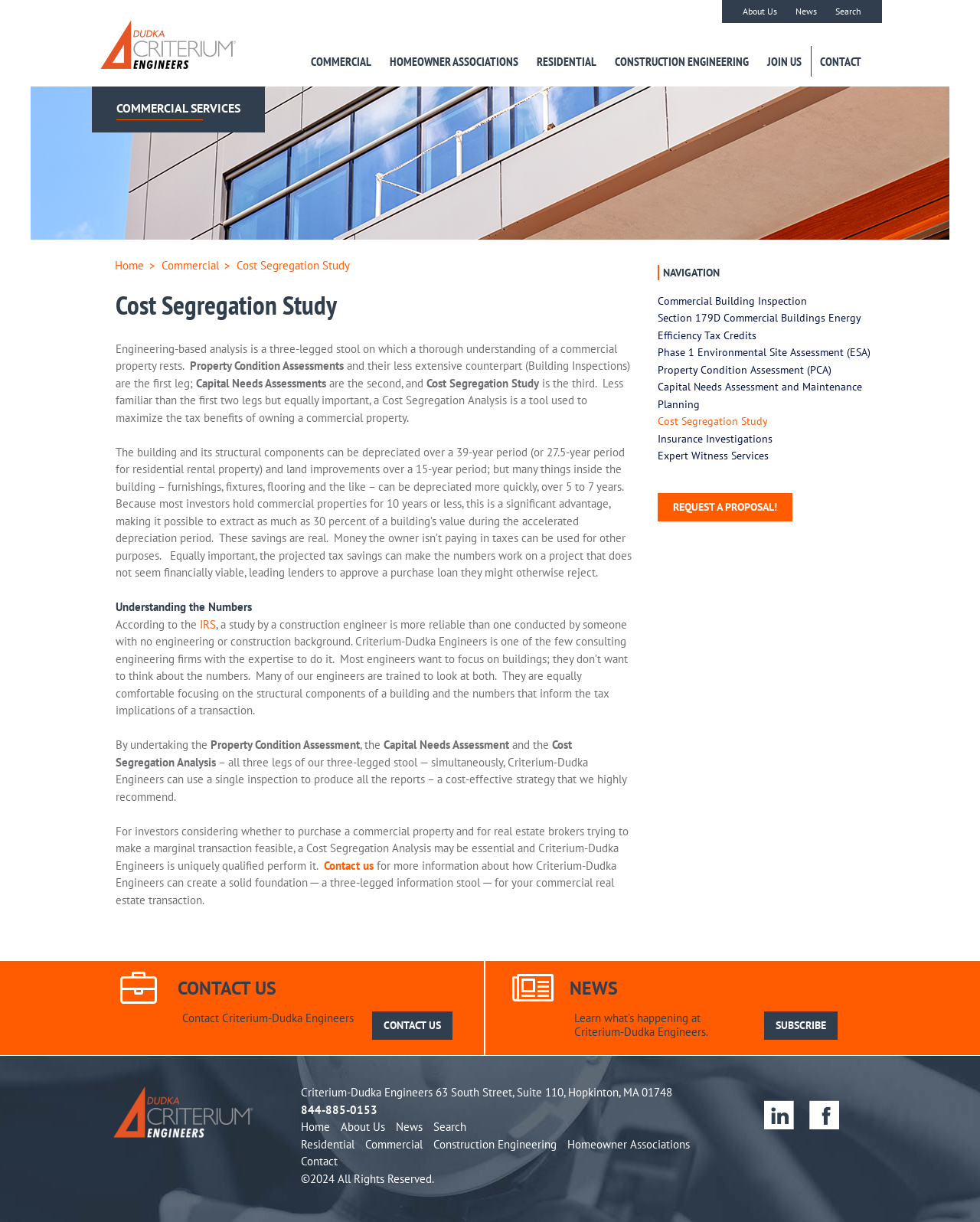Specify the bounding box coordinates of the area to click in order to follow the given instruction: "Click on the 'Home' link."

[0.114, 0.206, 0.15, 0.229]